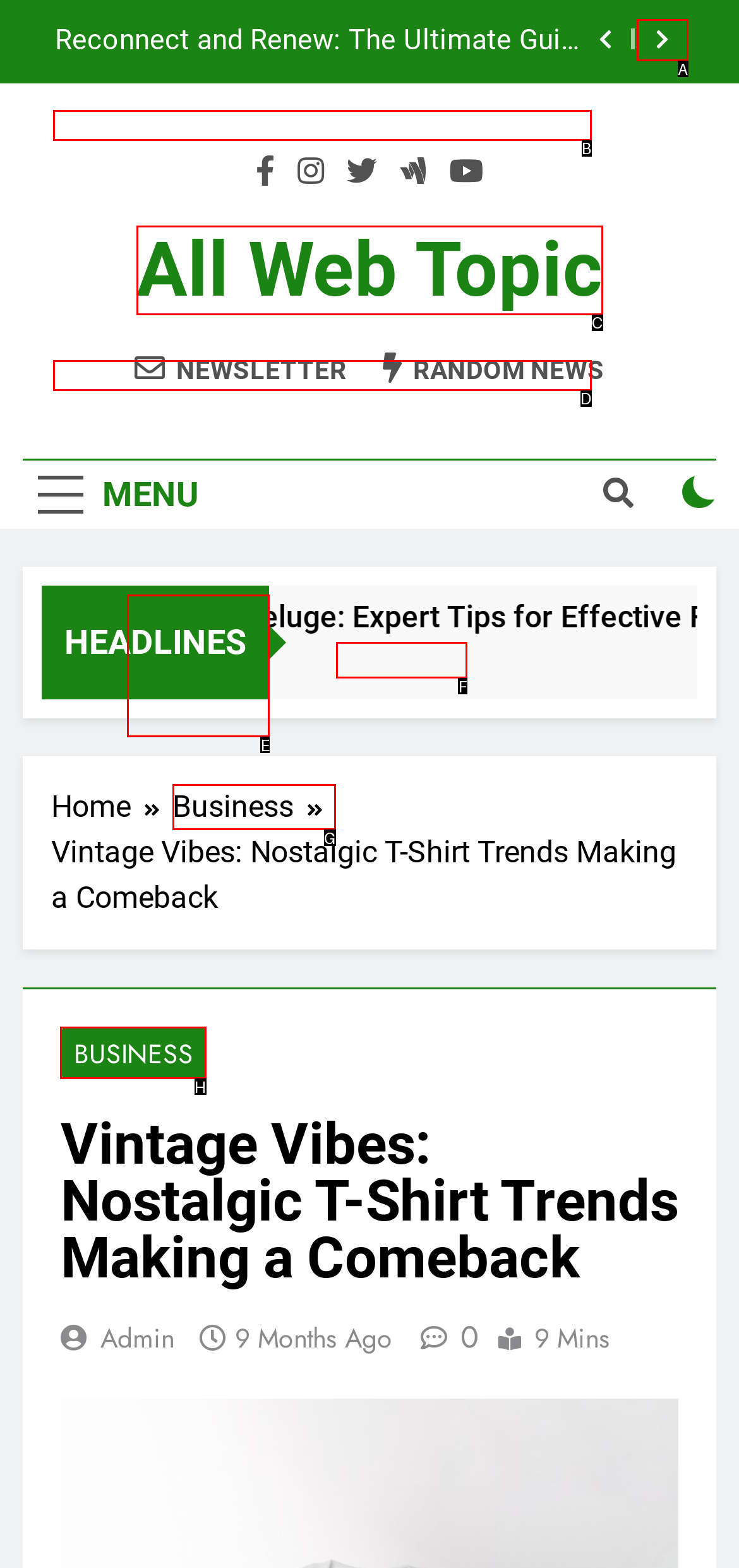Identify the correct HTML element to click for the task: Go to the BUSINESS page. Provide the letter of your choice.

H